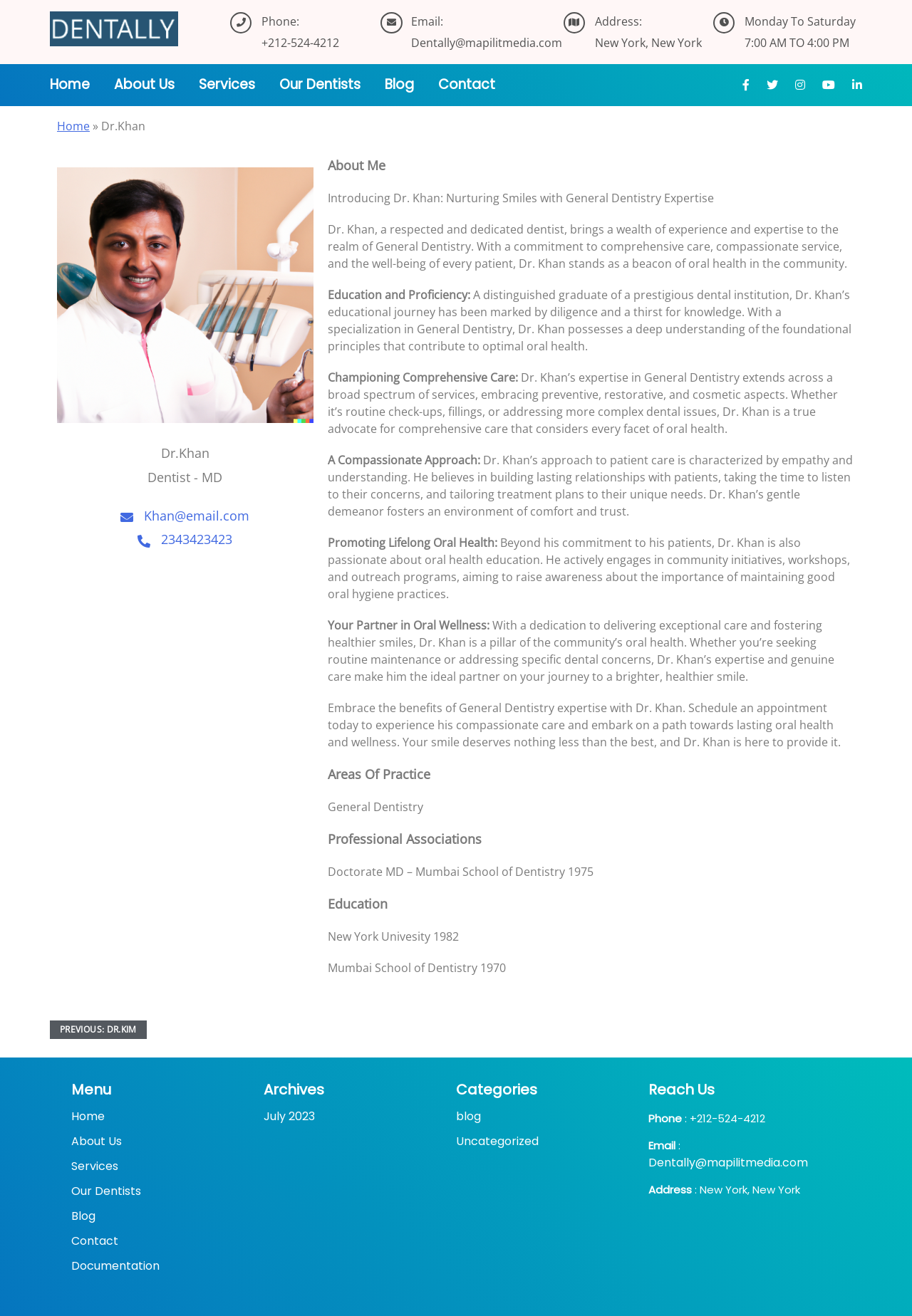From the webpage screenshot, predict the bounding box of the UI element that matches this description: "Address: New York, New York".

[0.652, 0.008, 0.769, 0.041]